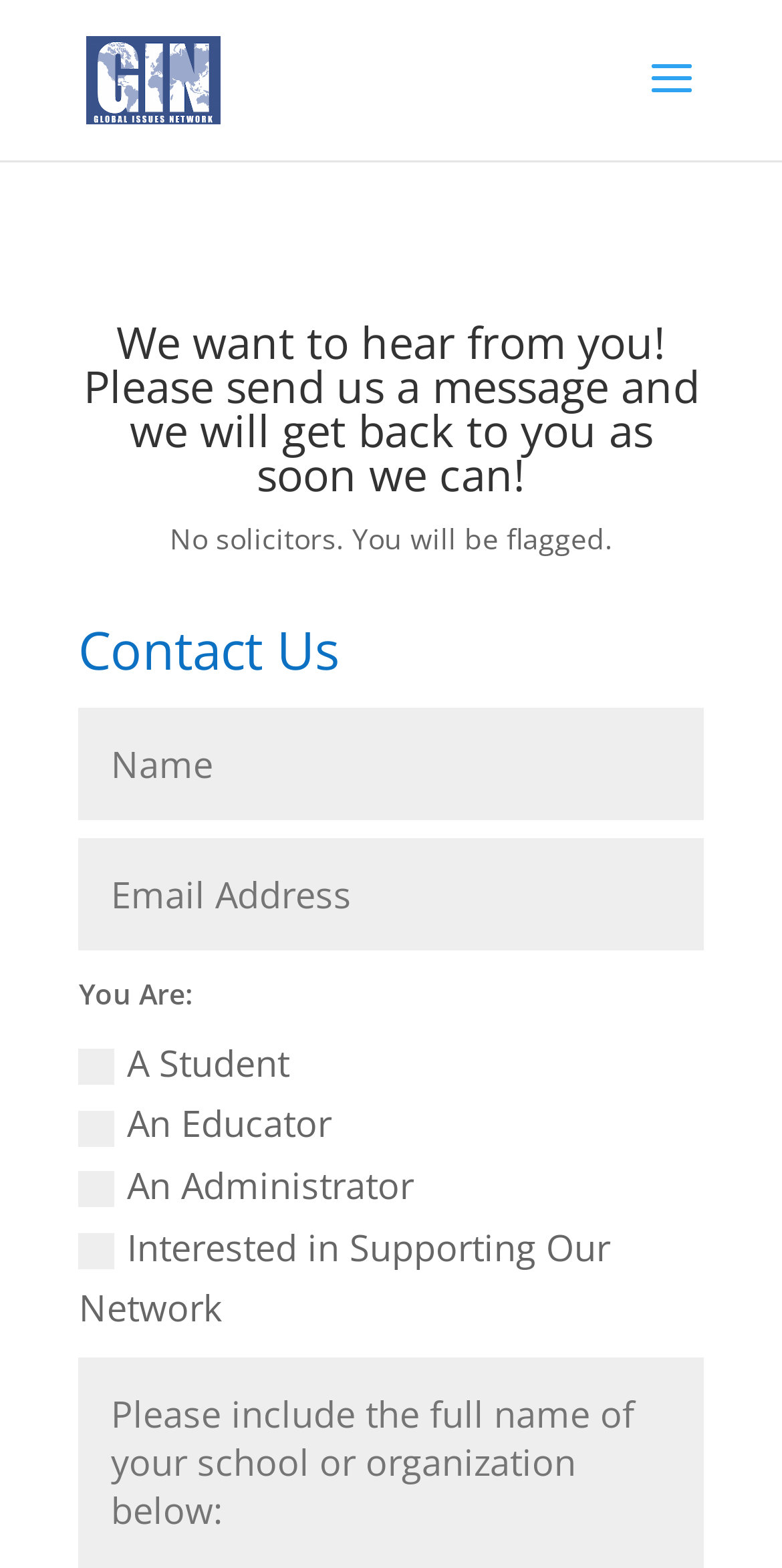Provide the bounding box coordinates of the HTML element this sentence describes: "name="et_pb_contact_name_0" placeholder="Name"".

[0.101, 0.451, 0.9, 0.523]